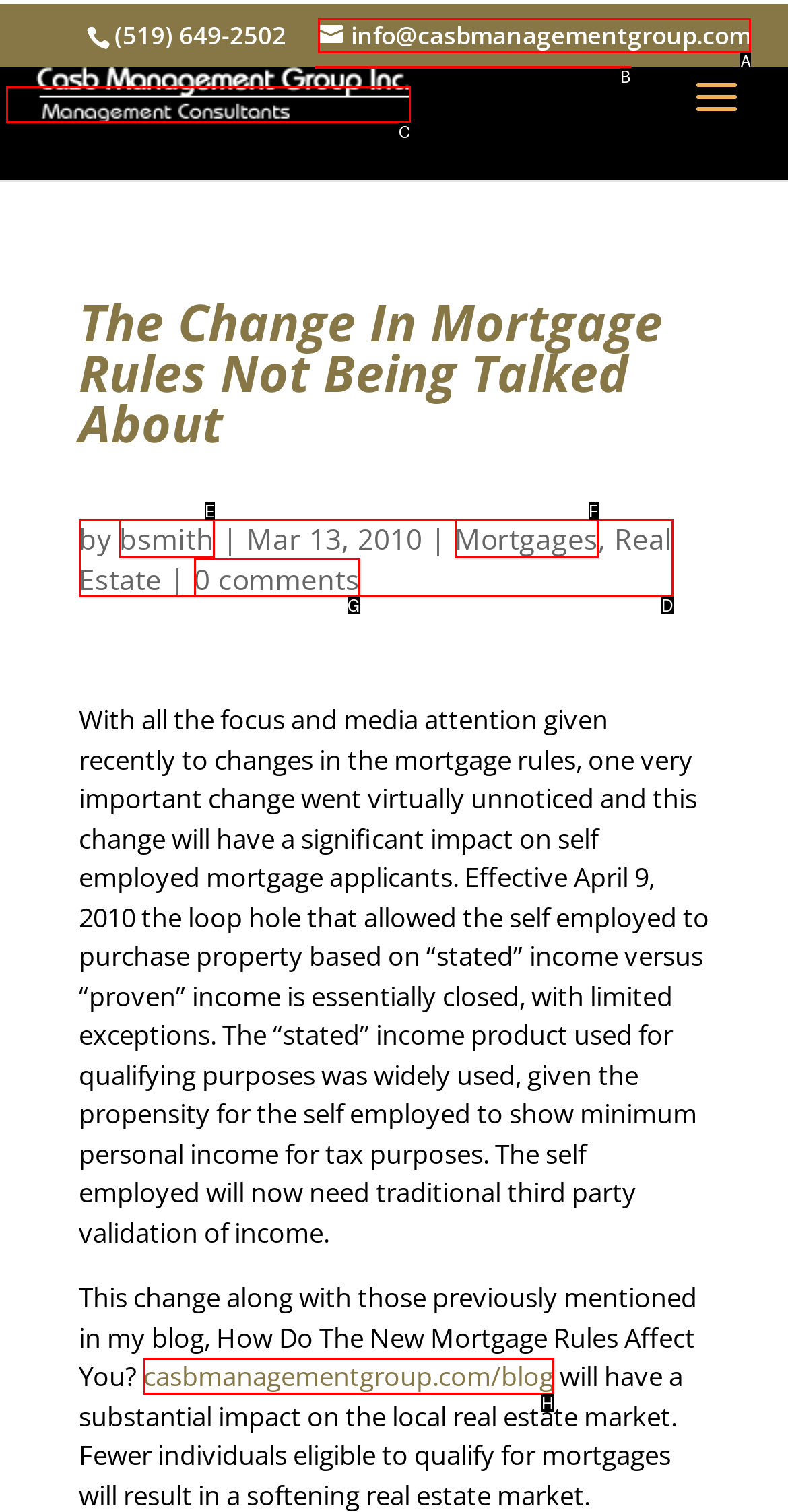Decide which letter you need to select to fulfill the task: Search for something
Answer with the letter that matches the correct option directly.

B